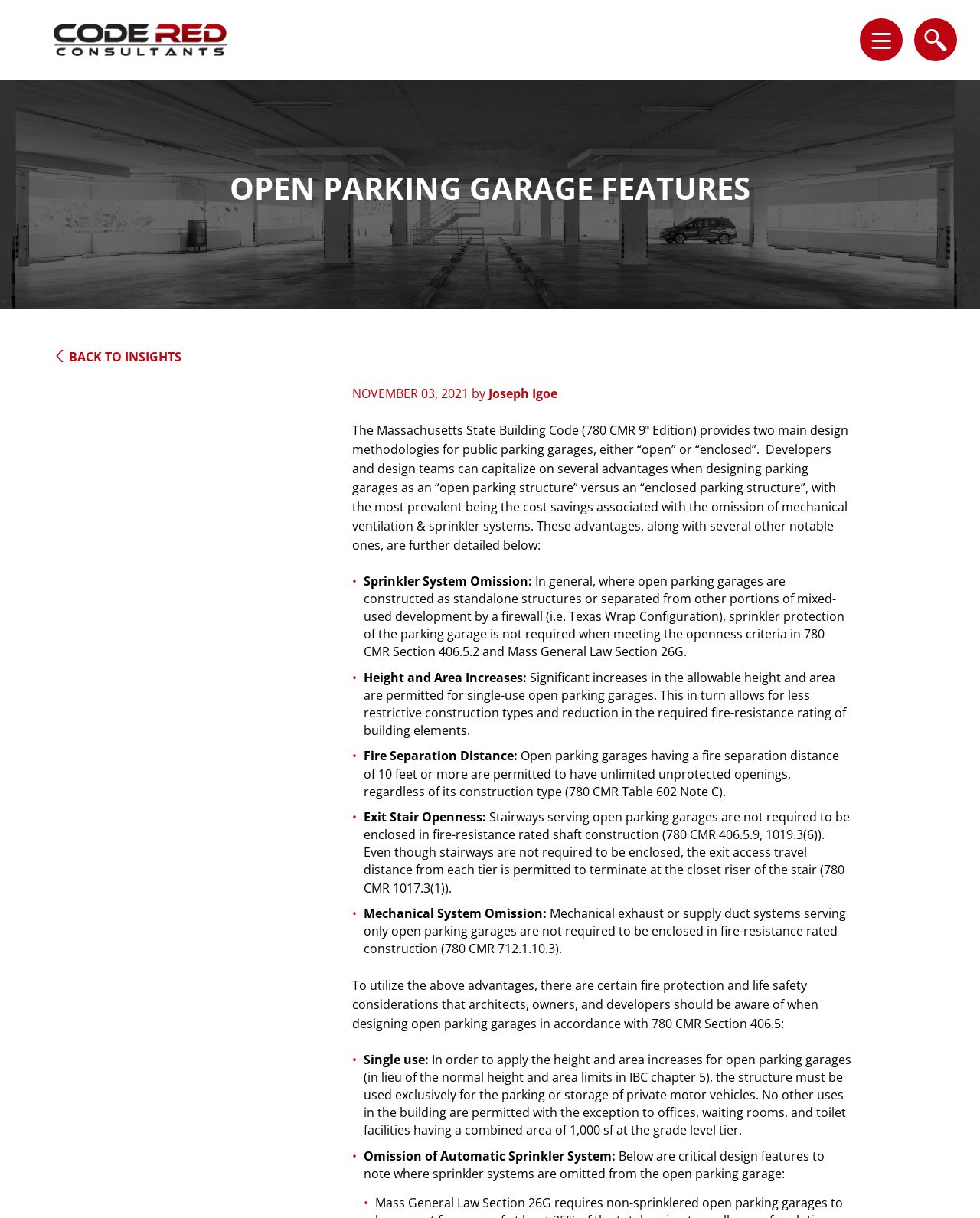What is the benefit of designing parking garages as an 'open parking structure'?
Please answer using one word or phrase, based on the screenshot.

cost savings